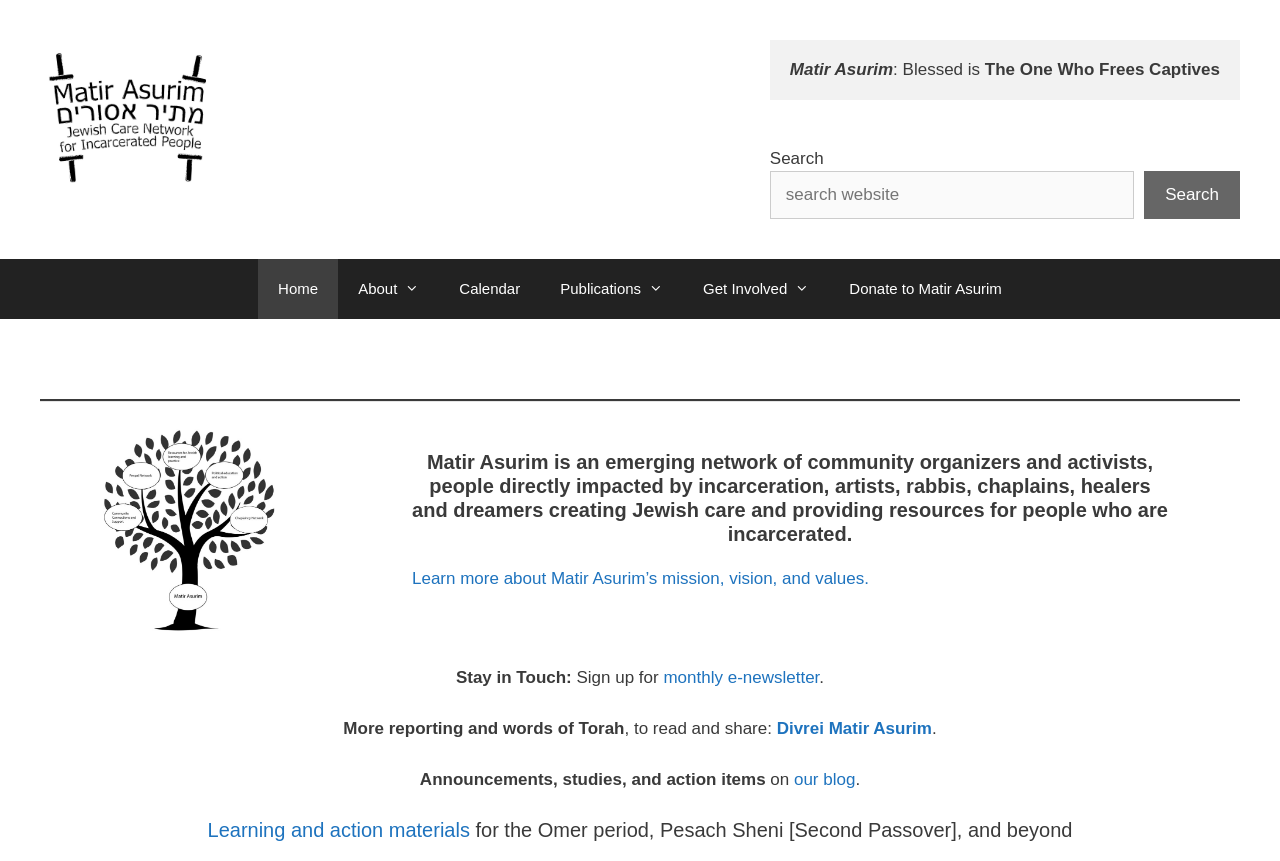Extract the bounding box coordinates for the HTML element that matches this description: "Donate to Matir Asurim". The coordinates should be four float numbers between 0 and 1, i.e., [left, top, right, bottom].

[0.648, 0.3, 0.798, 0.37]